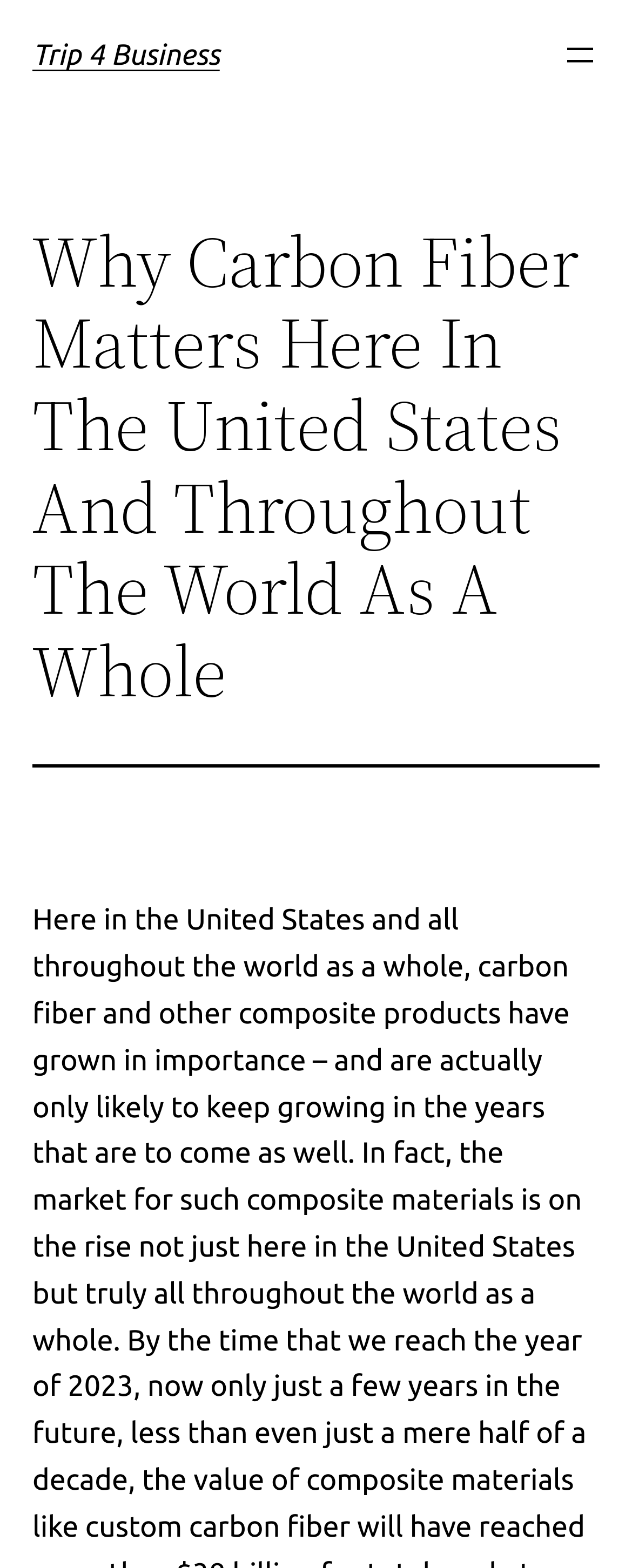Please determine the heading text of this webpage.

Trip 4 Business